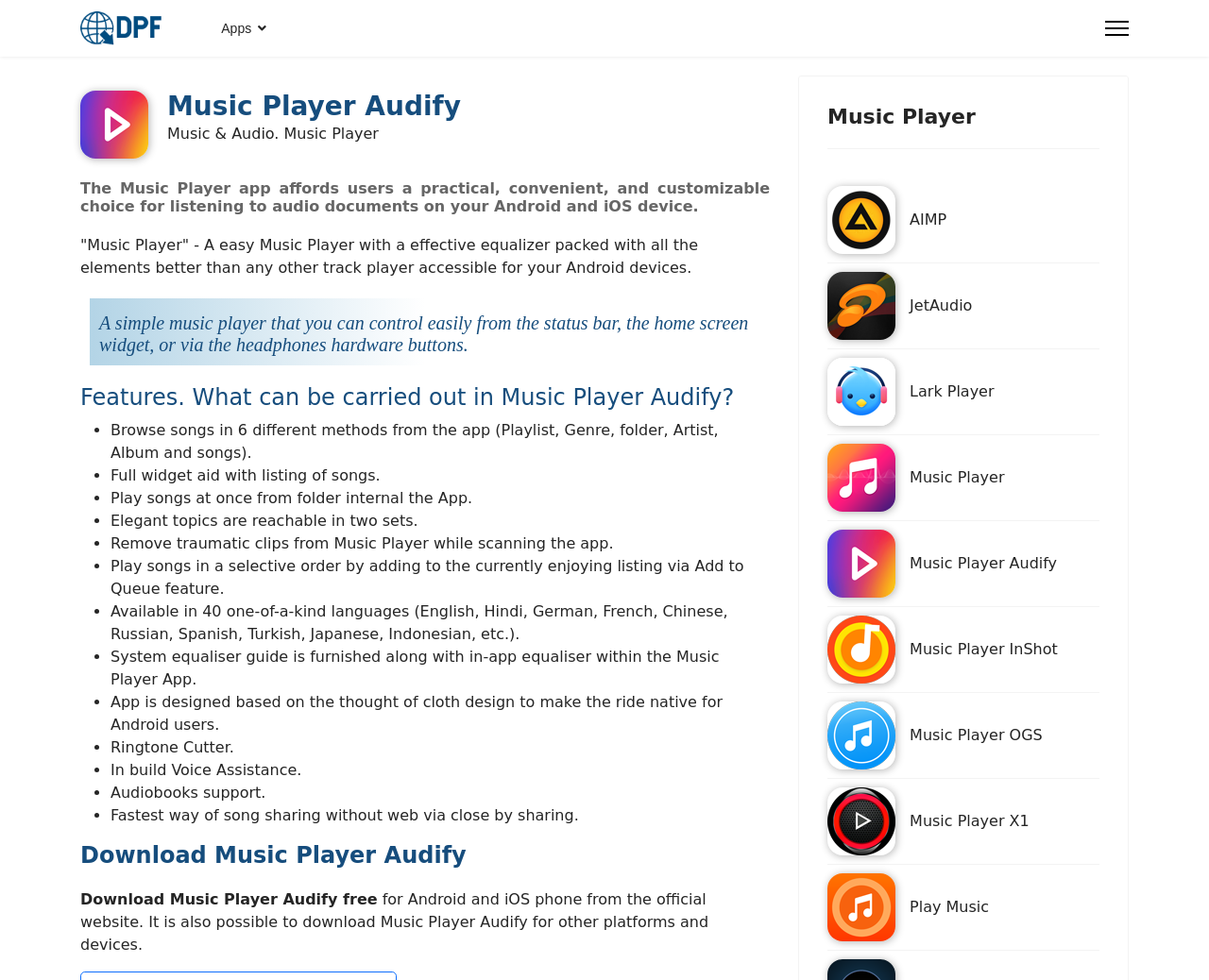What is the name of the equalizer guide provided in the app?
Give a one-word or short phrase answer based on the image.

System equaliser guide